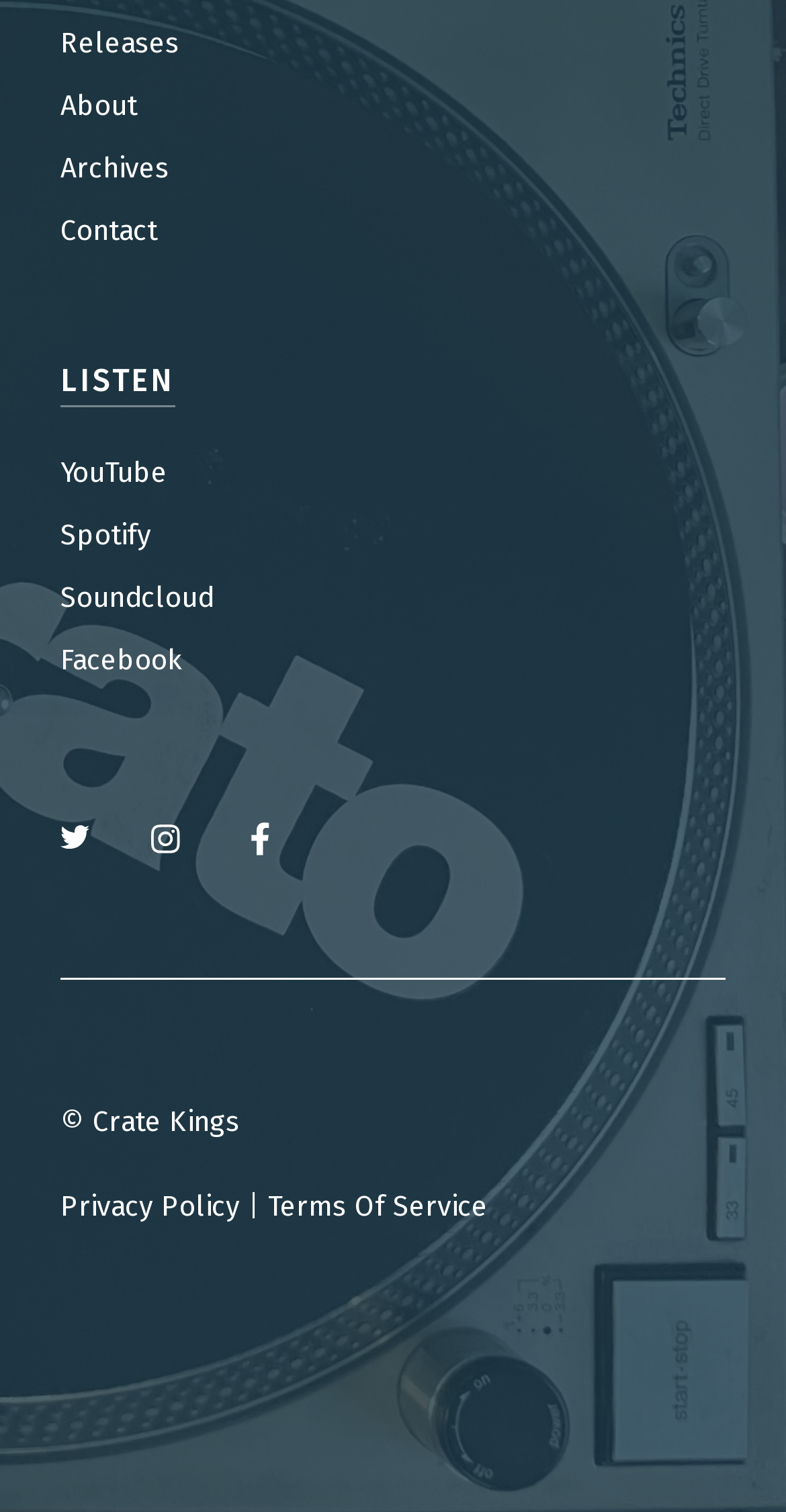Please provide a short answer using a single word or phrase for the question:
What is the copyright information?

Crate Kings